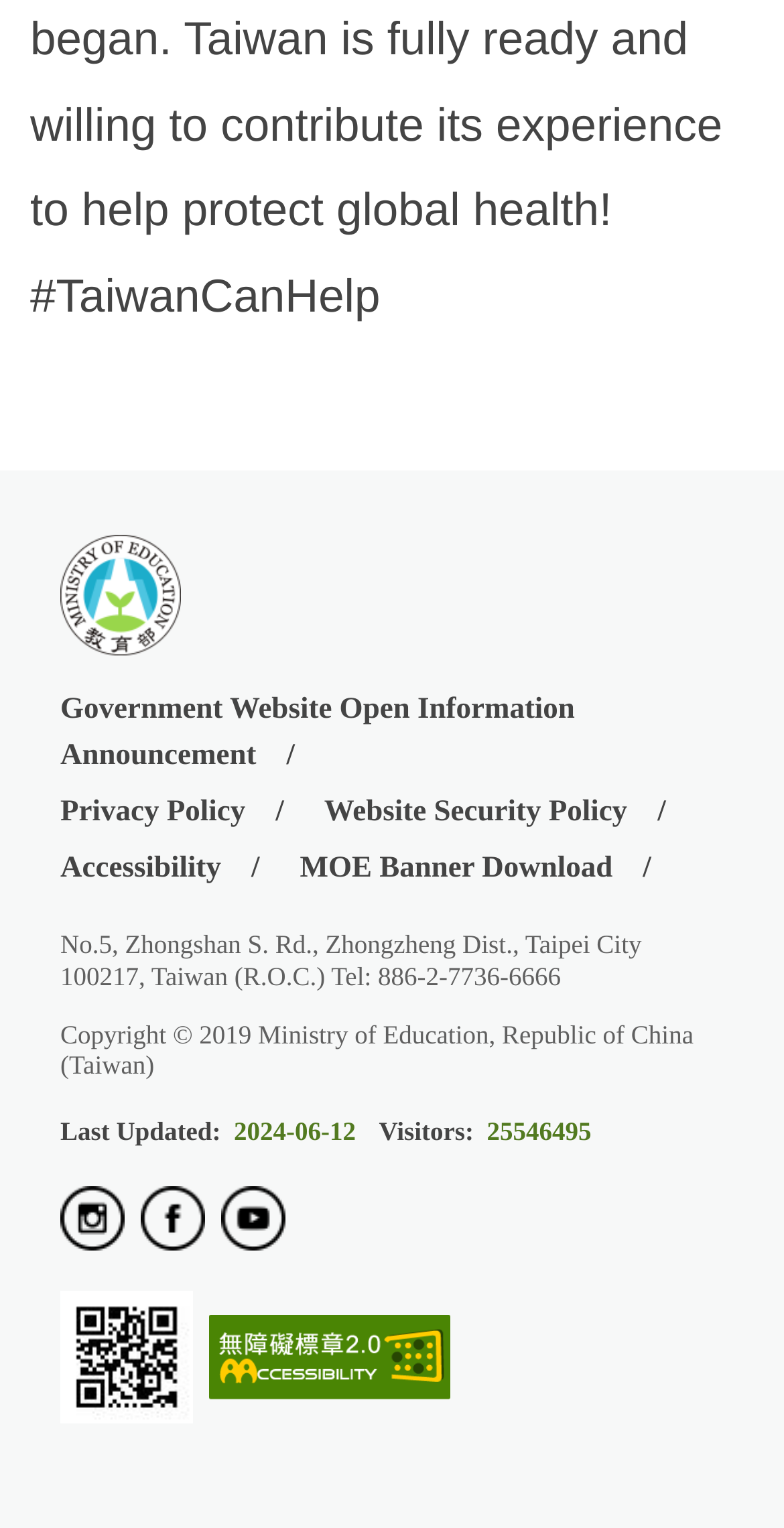Please answer the following question using a single word or phrase: 
What is the last updated date of the website?

2024-06-12